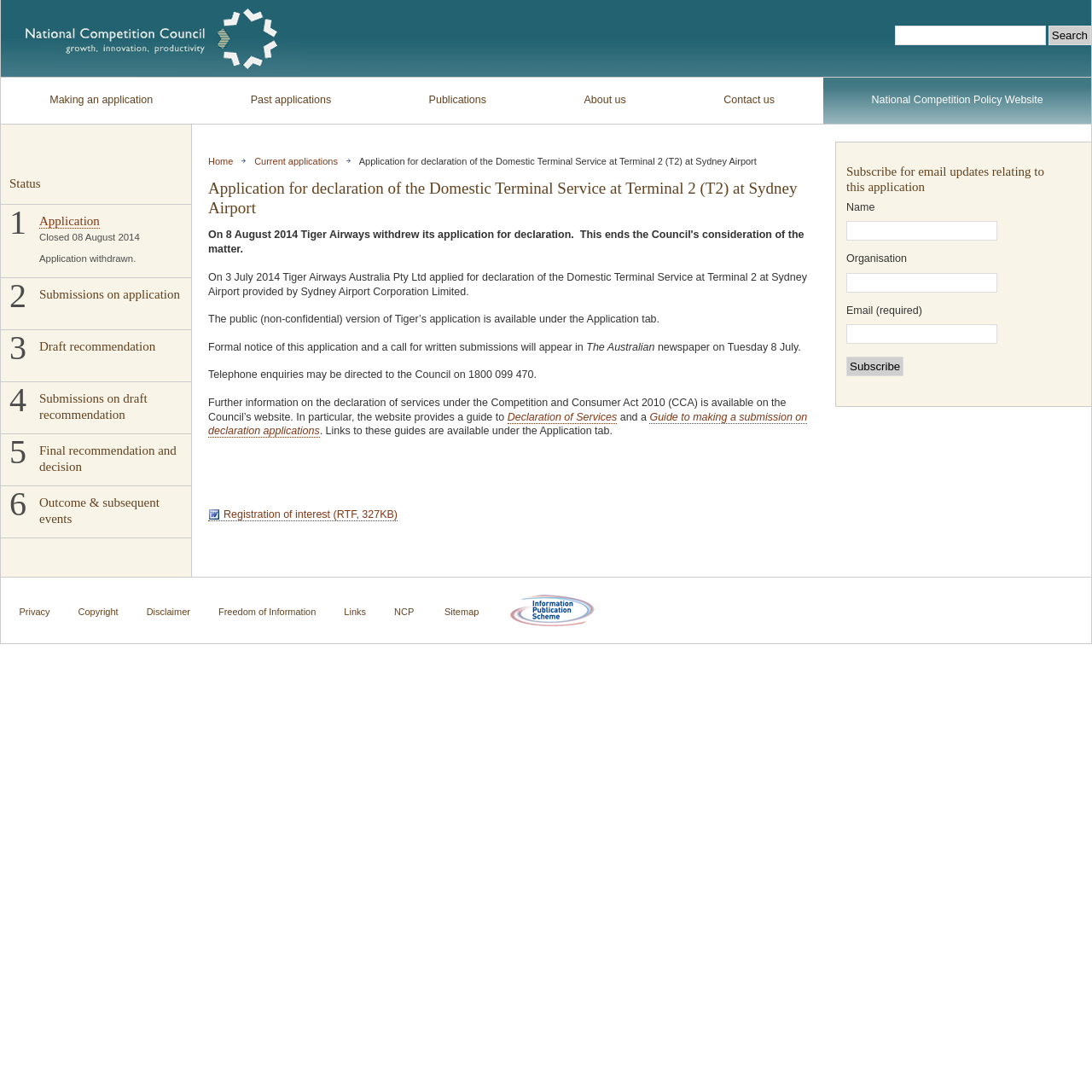What is the purpose of the 'Subscribe for email updates' section? Based on the screenshot, please respond with a single word or phrase.

To receive email updates